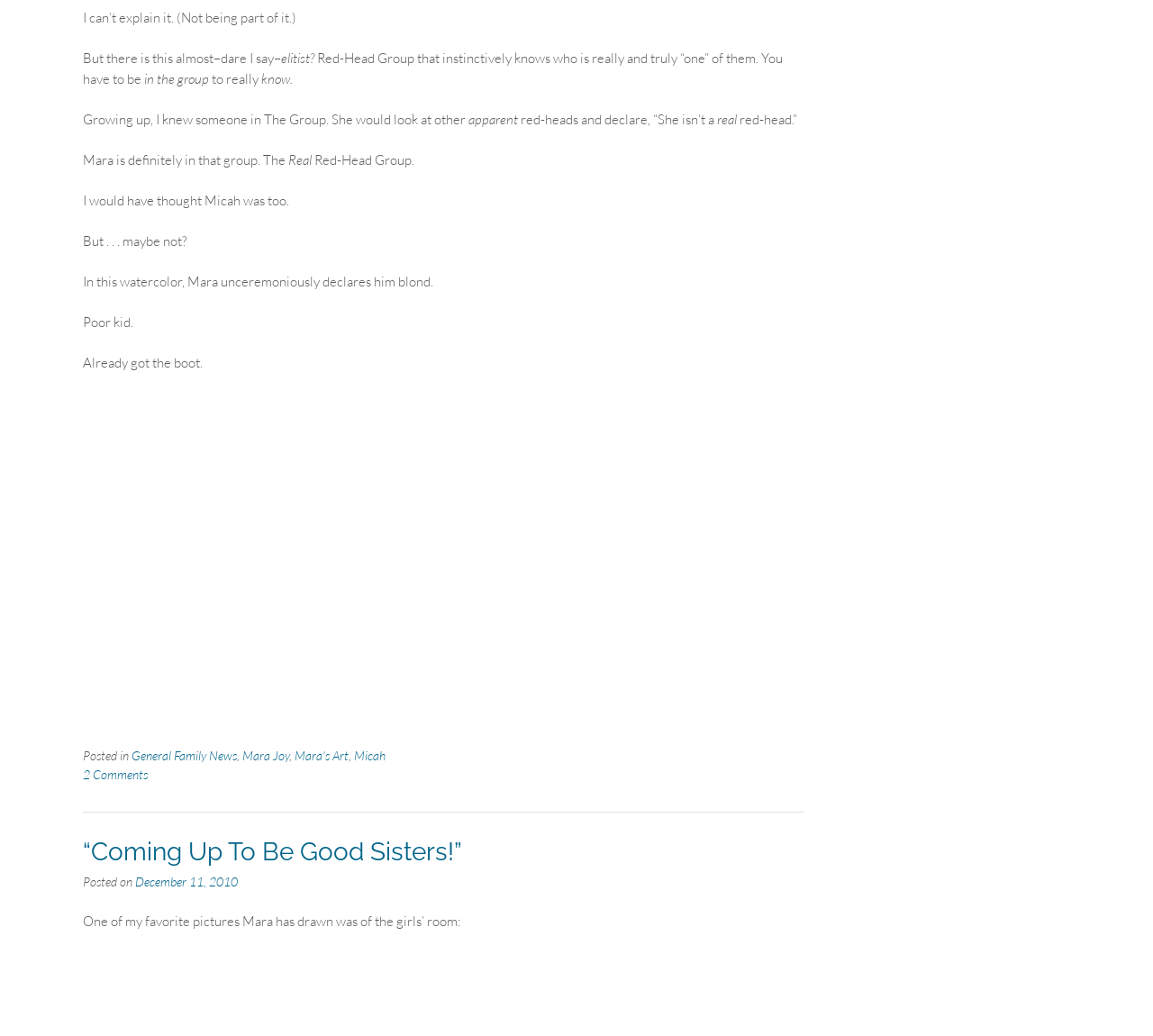Please identify the bounding box coordinates of the region to click in order to complete the given instruction: "View the image". The coordinates should be four float numbers between 0 and 1, i.e., [left, top, right, bottom].

[0.193, 0.38, 0.576, 0.701]